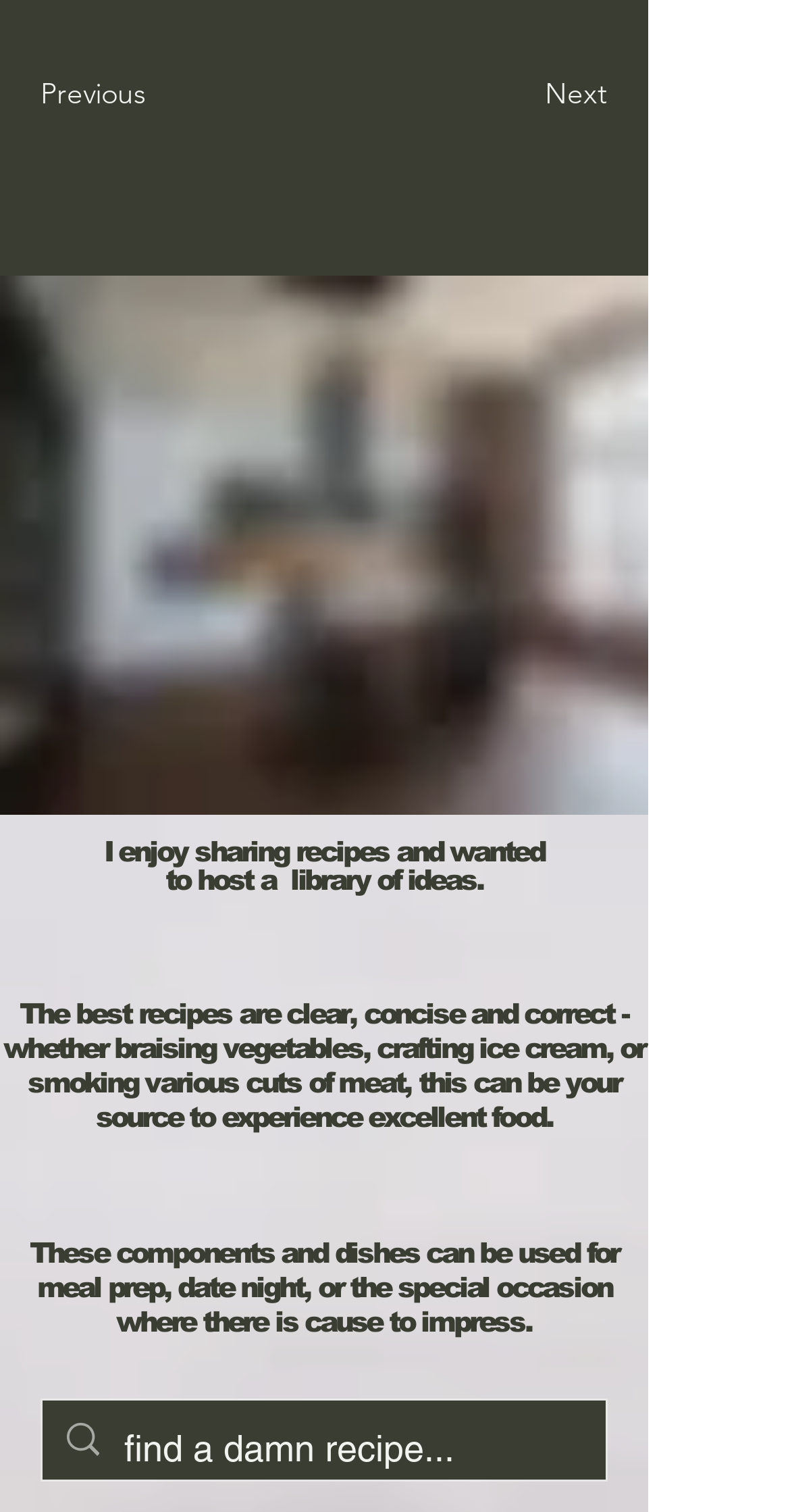Reply to the question with a single word or phrase:
What is the tone of the website?

Informal